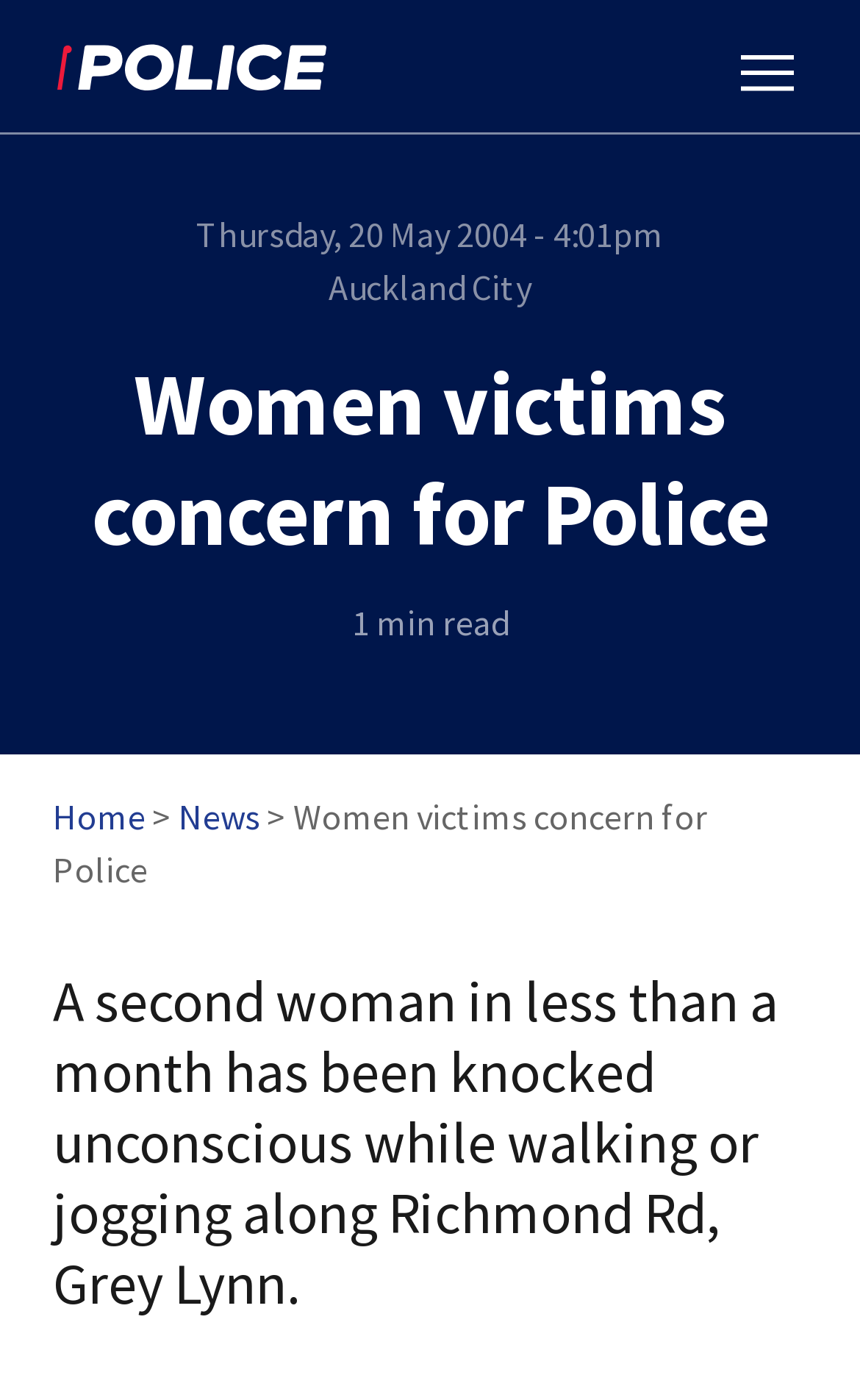Utilize the details in the image to give a detailed response to the question: What happened to the second woman in the article?

I found what happened to the second woman in the article by reading the text in the main content section of the webpage. It says 'A second woman in less than a month has been knocked unconscious while walking or jogging along Richmond Rd, Grey Lynn.', indicating that the woman was knocked unconscious.